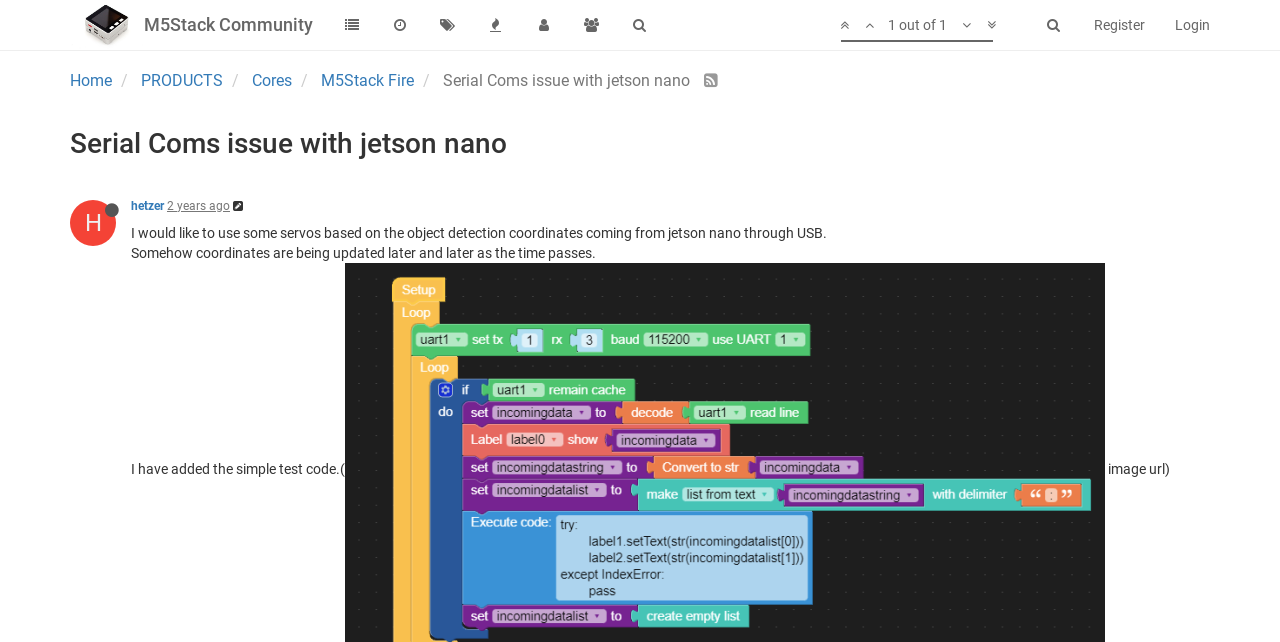Provide a single word or phrase answer to the question: 
How many links are there in the top navigation bar?

7